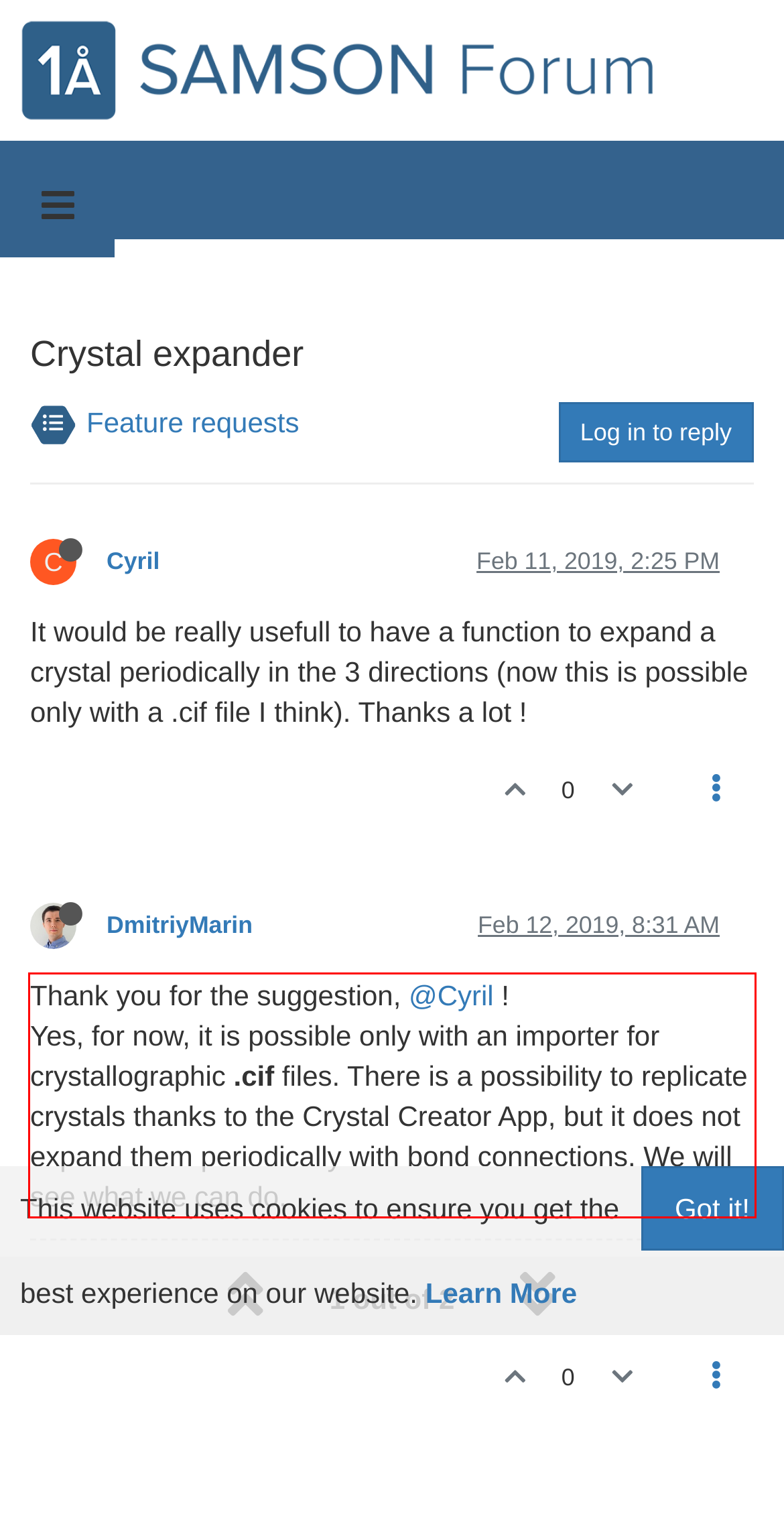By examining the provided screenshot of a webpage, recognize the text within the red bounding box and generate its text content.

Thank you for the suggestion, @Cyril ! Yes, for now, it is possible only with an importer for crystallographic .cif files. There is a possibility to replicate crystals thanks to the Crystal Creator App, but it does not expand them periodically with bond connections. We will see what we can do.